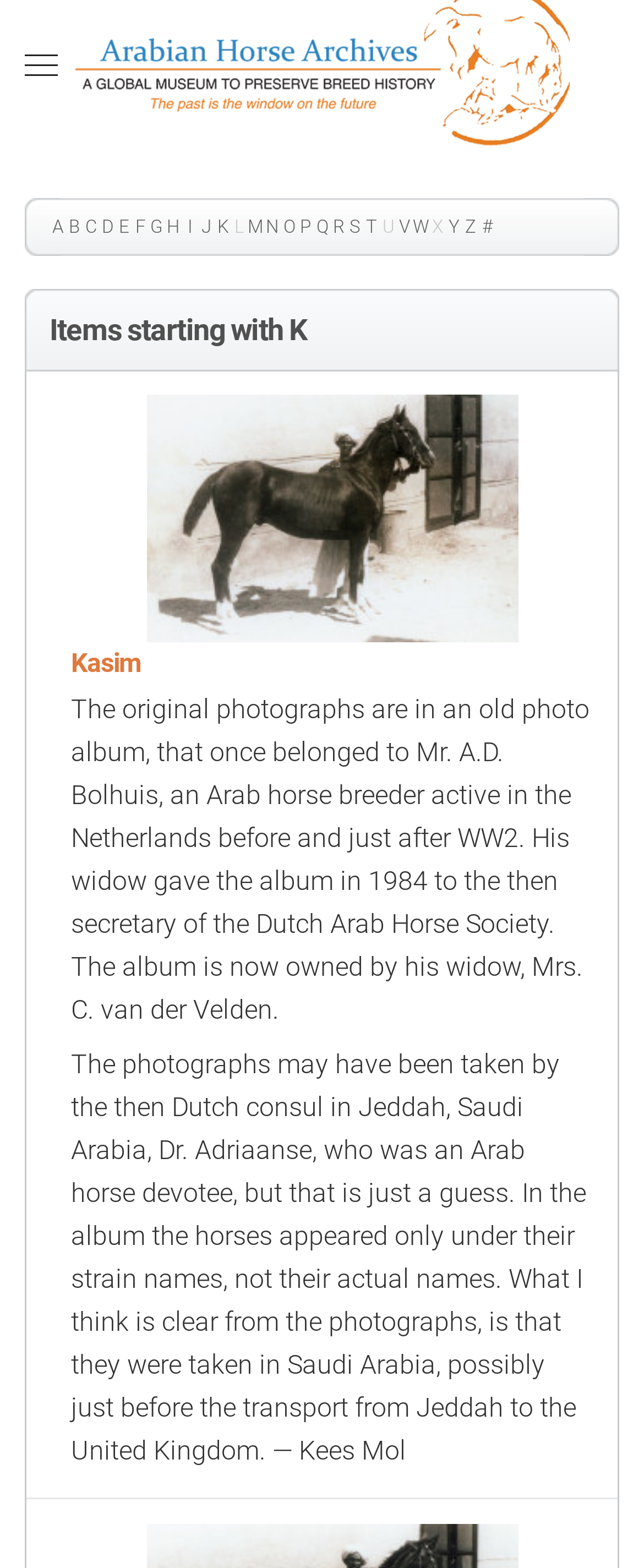Please find the bounding box for the following UI element description. Provide the coordinates in (top-left x, top-left y, bottom-right x, bottom-right y) format, with values between 0 and 1: Skip to main content

[0.09, 0.039, 0.462, 0.059]